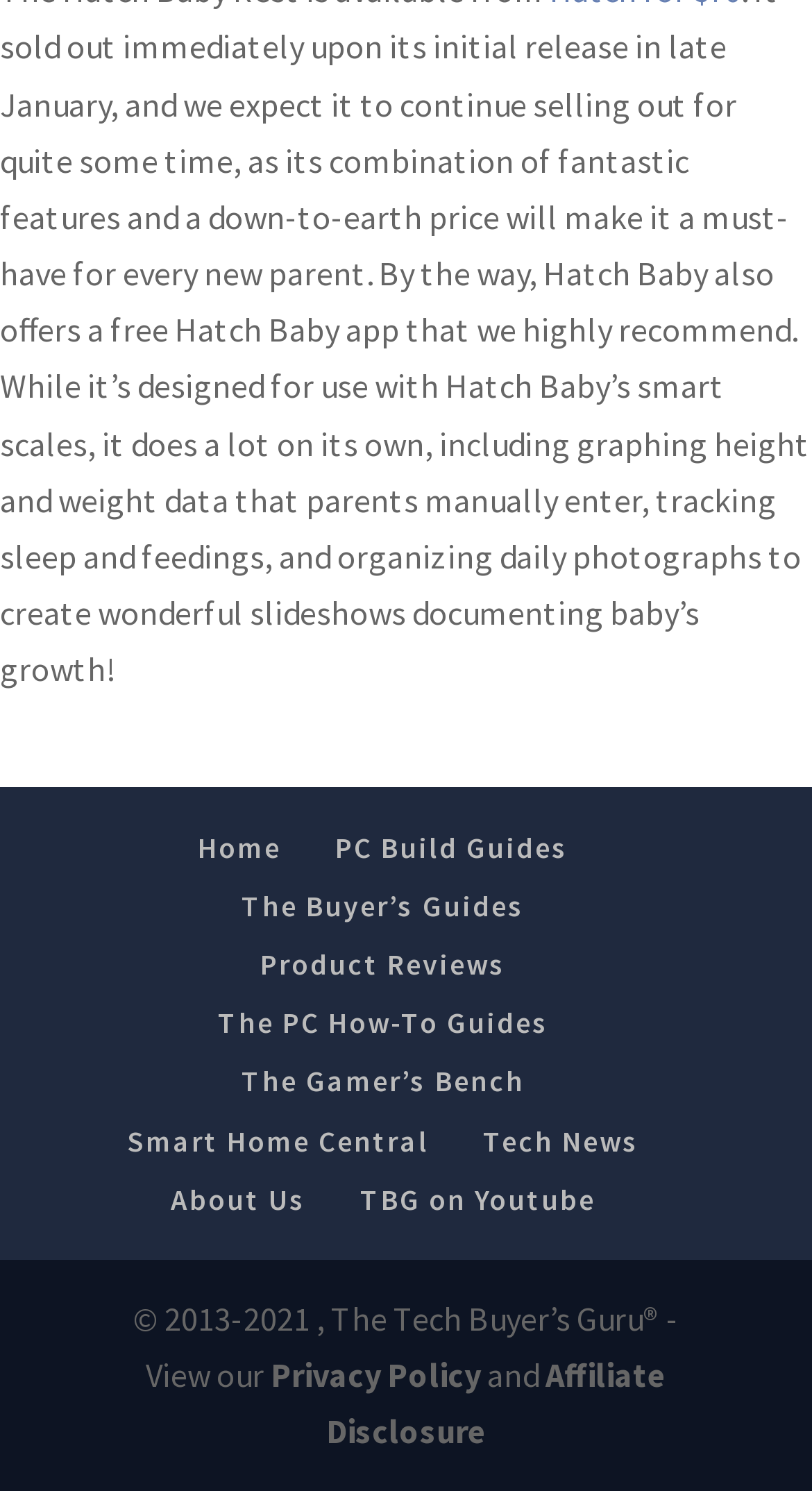How many links are there in the footer?
Please provide a comprehensive answer based on the details in the screenshot.

I counted the number of links in the footer section of the webpage, which are 'About Us', 'TBG on Youtube', 'Privacy Policy', 'and', and 'Affiliate Disclosure'.